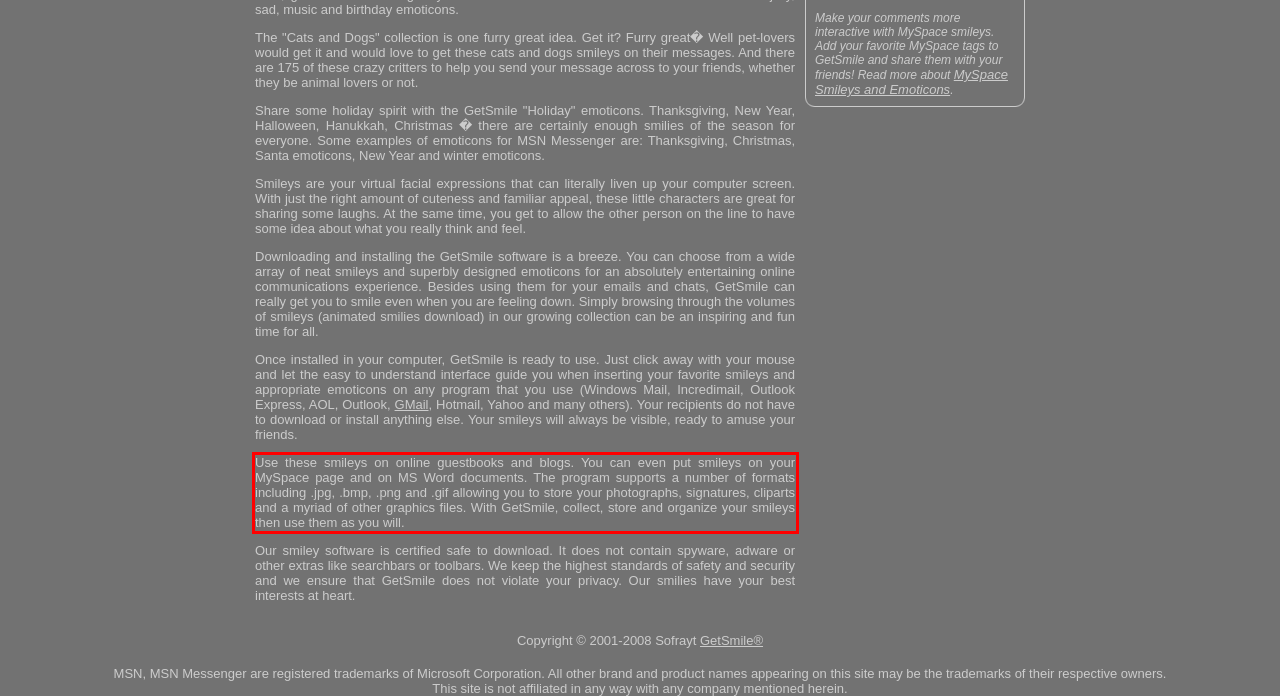You are given a webpage screenshot with a red bounding box around a UI element. Extract and generate the text inside this red bounding box.

Use these smileys on online guestbooks and blogs. You can even put smileys on your MySpace page and on MS Word documents. The program supports a number of formats including .jpg, .bmp, .png and .gif allowing you to store your photographs, signatures, cliparts and a myriad of other graphics files. With GetSmile, collect, store and organize your smileys then use them as you will.